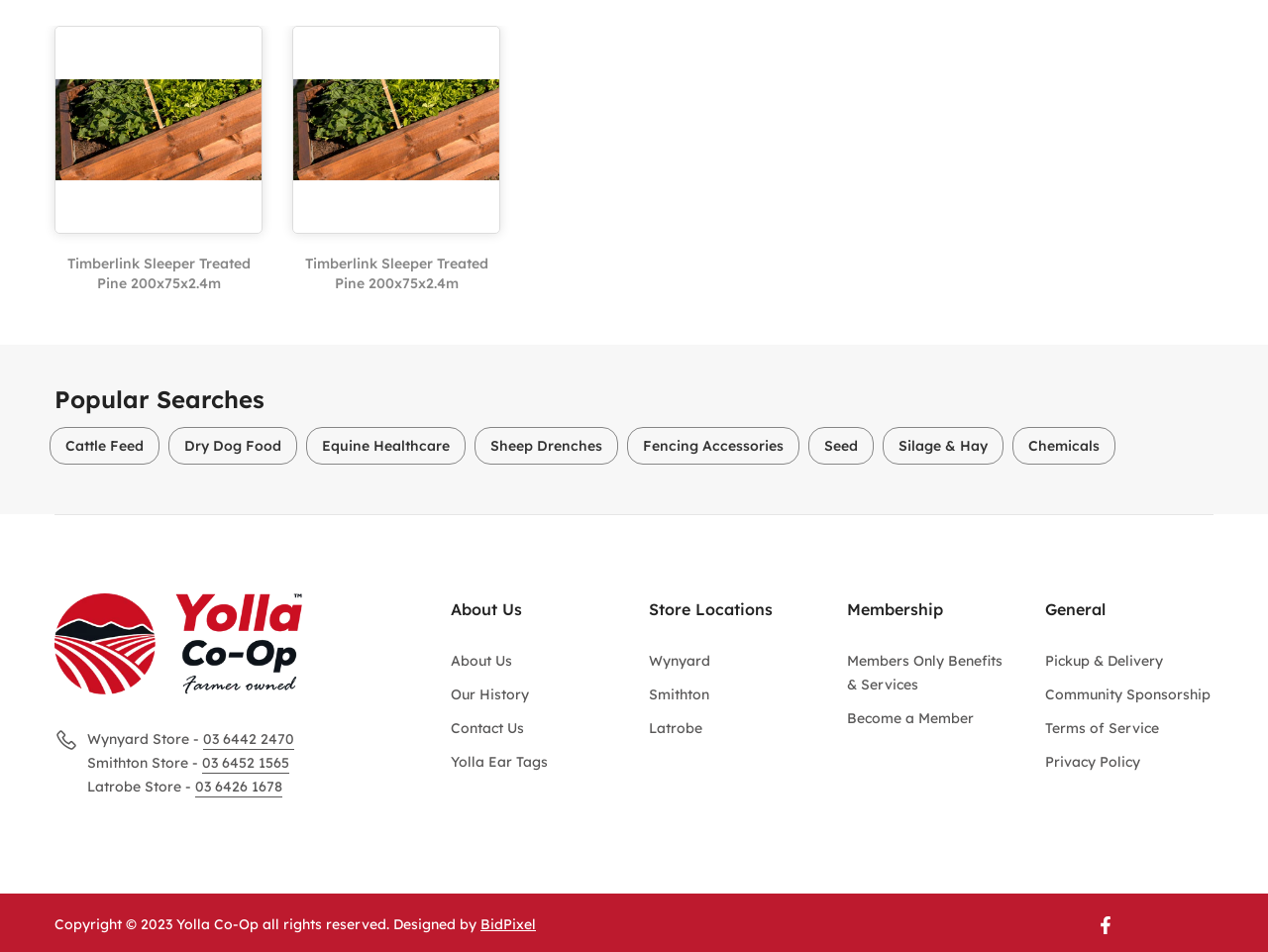Provide a short answer using a single word or phrase for the following question: 
What is the phone number of the Wynyard store?

03 6442 2470